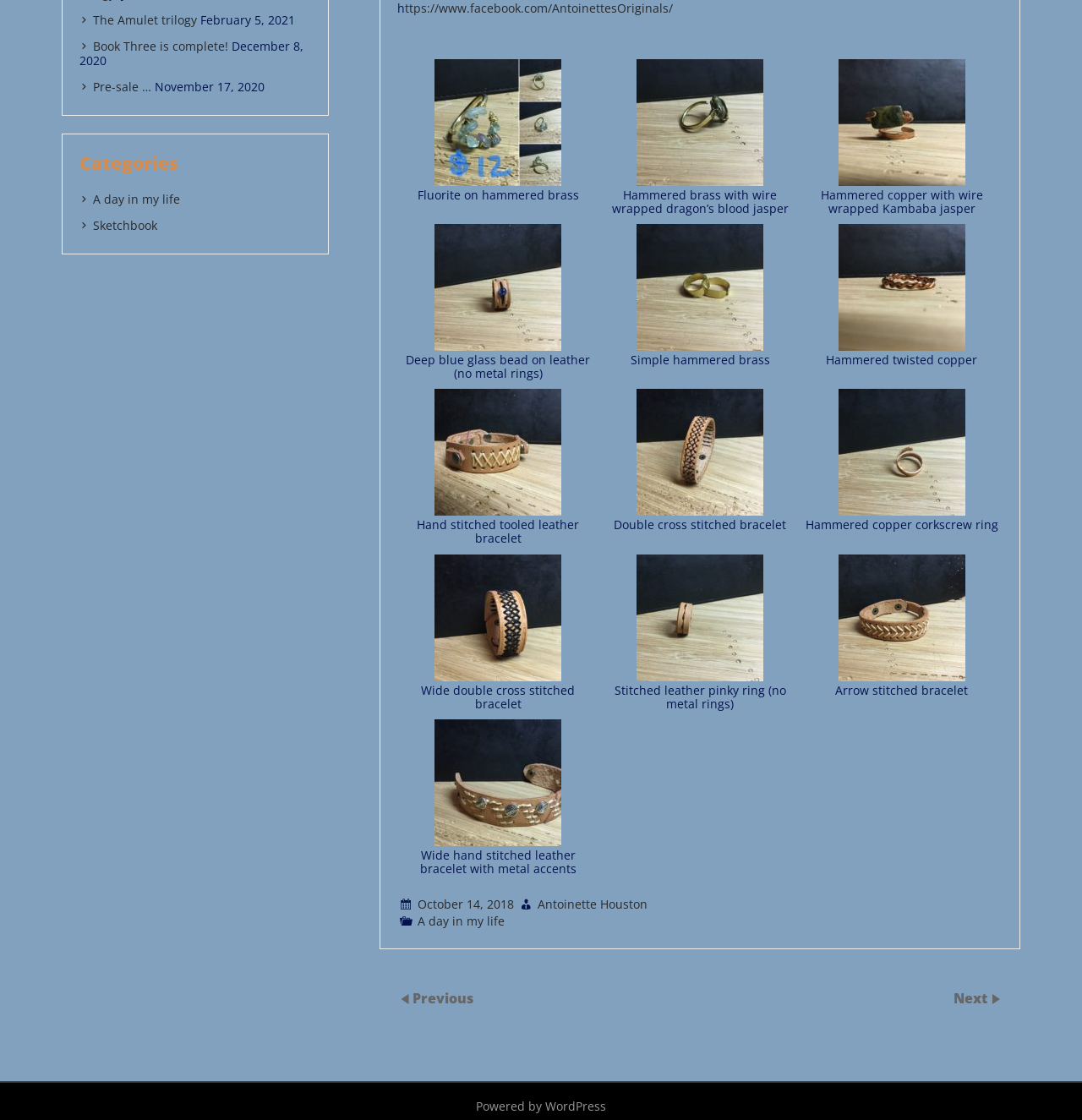Locate and provide the bounding box coordinates for the HTML element that matches this description: "Powered by WordPress".

[0.44, 0.981, 0.56, 0.995]